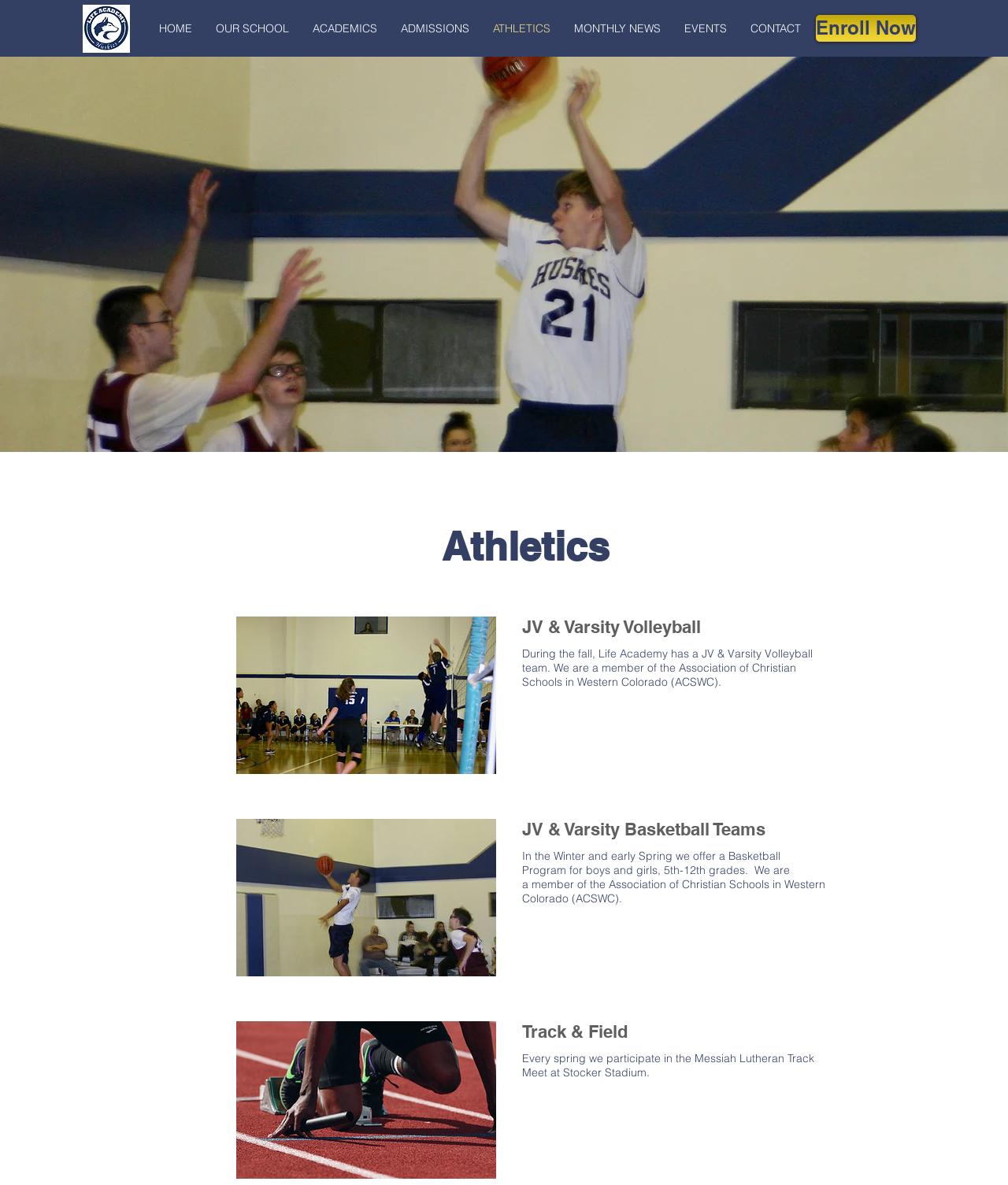Locate the bounding box coordinates of the element you need to click to accomplish the task described by this instruction: "Leave a reply".

None